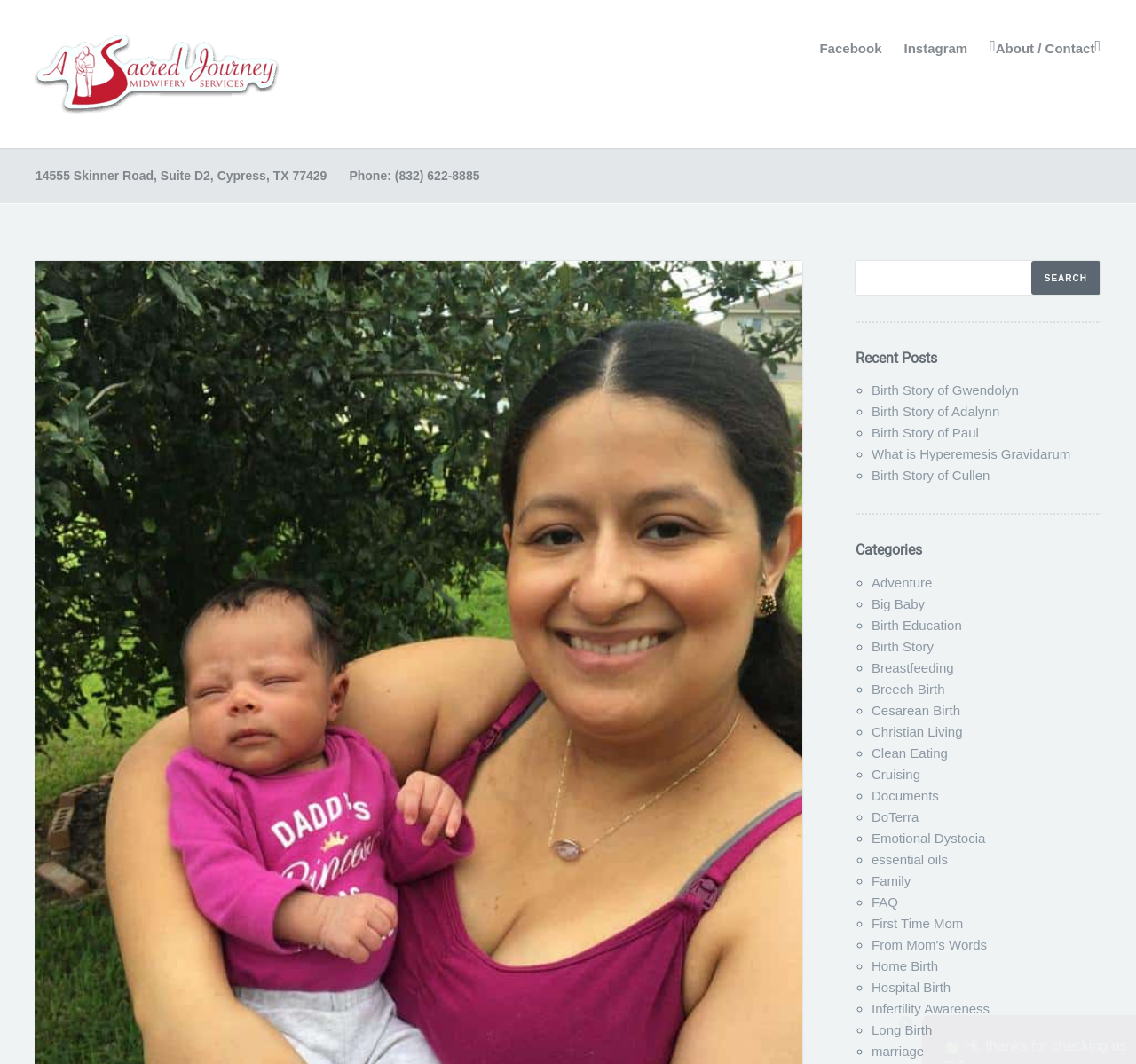Find the bounding box coordinates of the clickable area required to complete the following action: "Read Birth Story of Gwendolyn".

[0.767, 0.36, 0.897, 0.374]